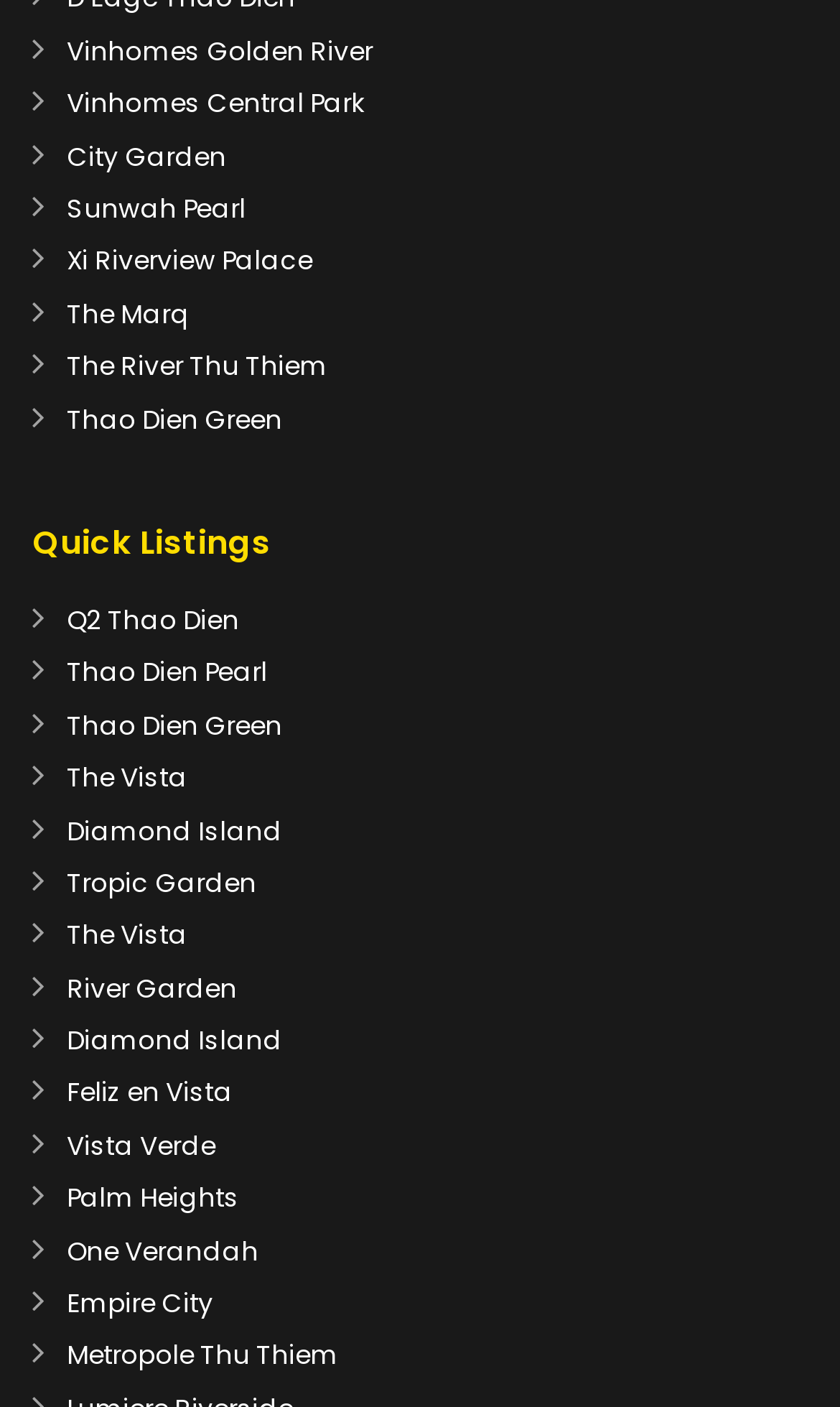Refer to the screenshot and answer the following question in detail:
Are there any duplicate project names?

I found that there are multiple link elements with the same text, such as 'The Vista' and 'Diamond Island', indicating that there are duplicate project names.